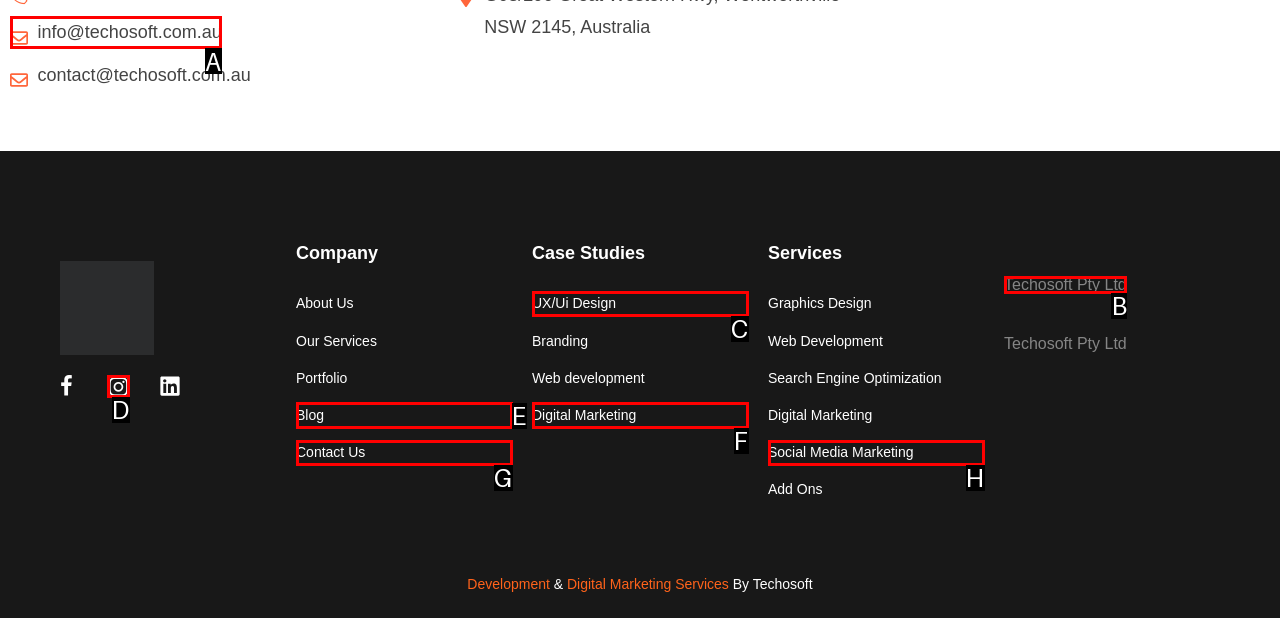Determine the letter of the element you should click to carry out the task: Contact the company via email
Answer with the letter from the given choices.

A